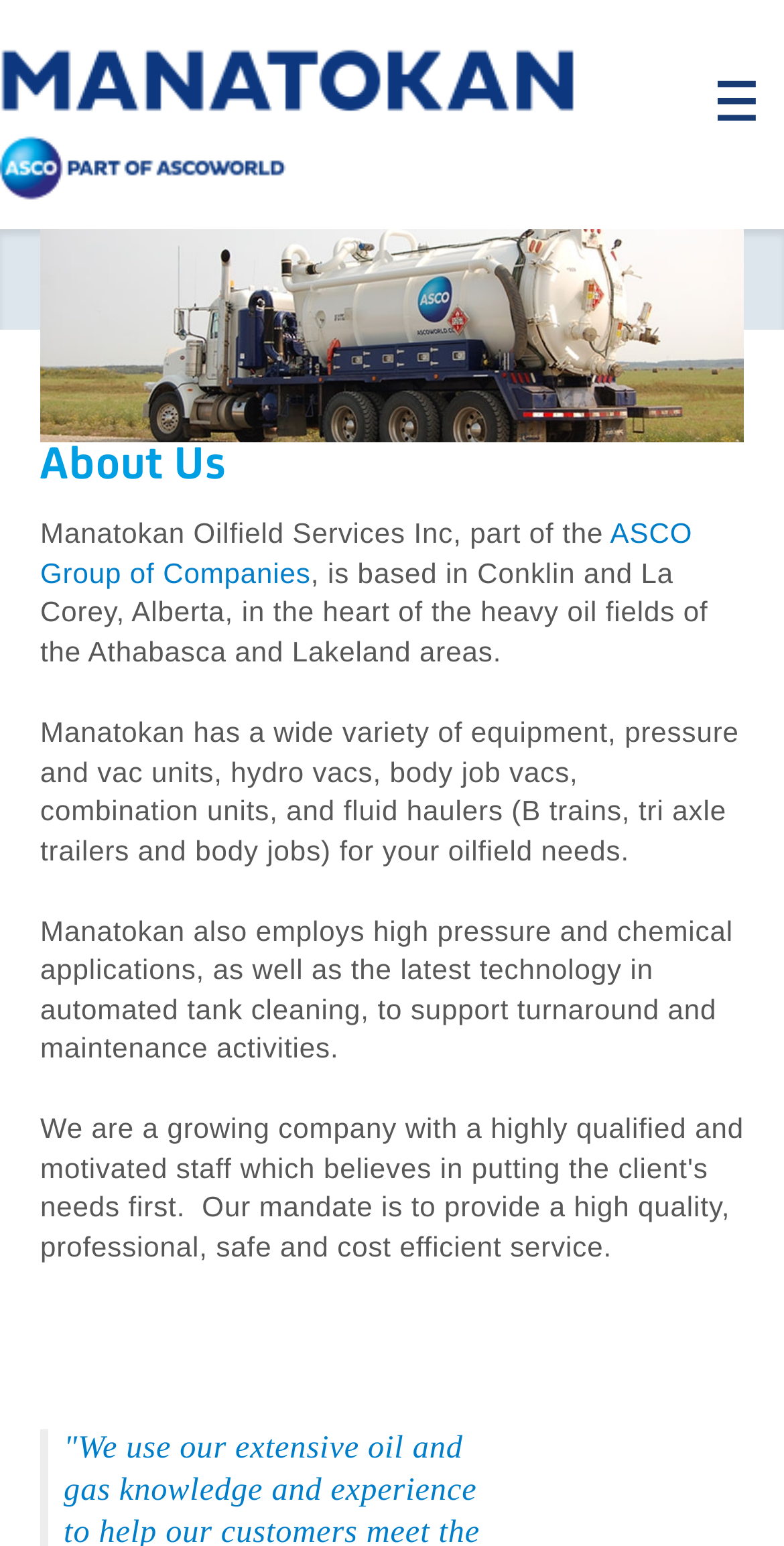Find the bounding box coordinates for the UI element that matches this description: "للشكاوى و الاقتراحات".

None